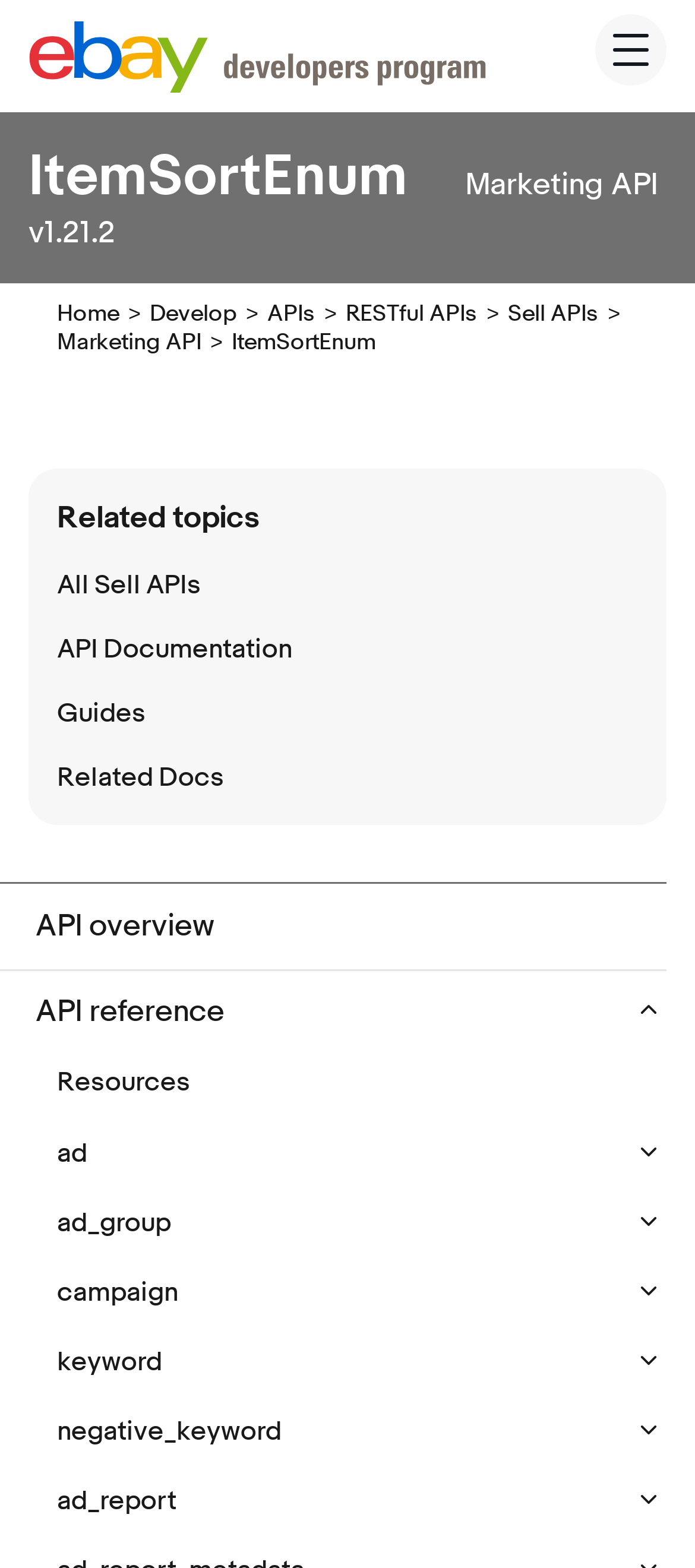What is the category of the 'Sell APIs' link?
Provide a detailed answer to the question using information from the image.

I found the category of the 'Sell APIs' link by looking at its position in the site navigation section, where it is listed under the 'APIs' category.